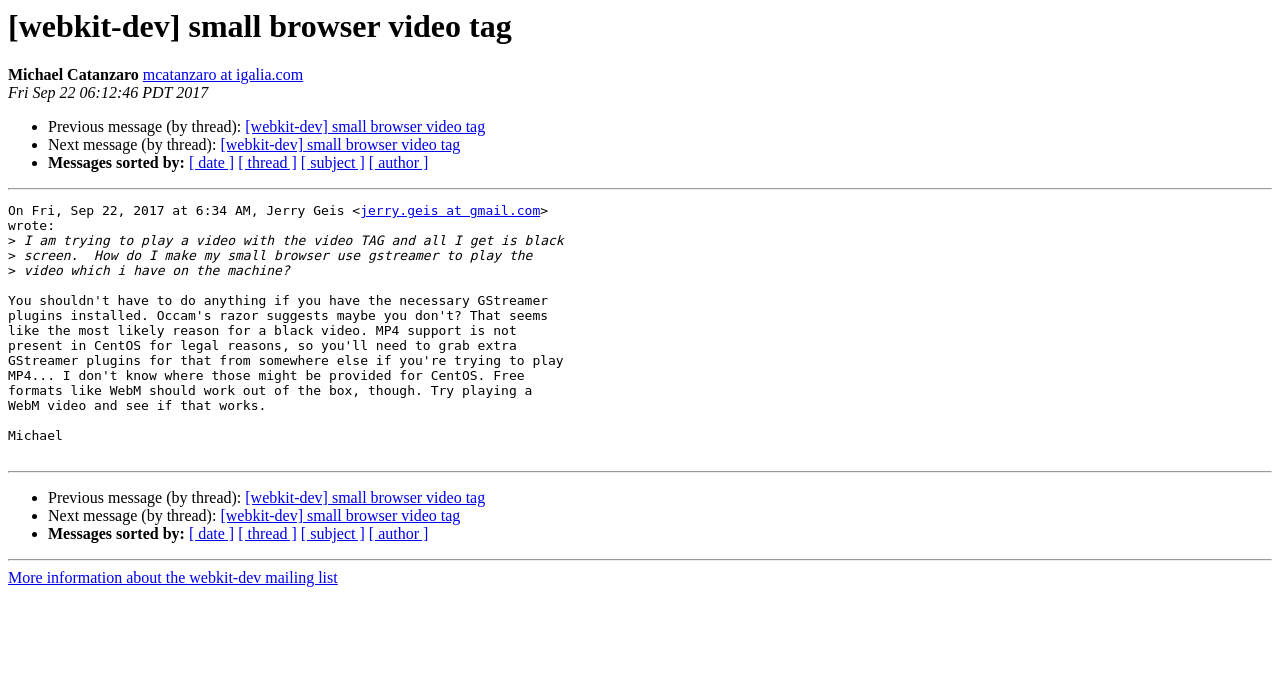What is the purpose of the separator elements?
Please respond to the question with a detailed and thorough explanation.

I observed that the separator elements are used to separate the different messages in the thread, creating a visual distinction between them.